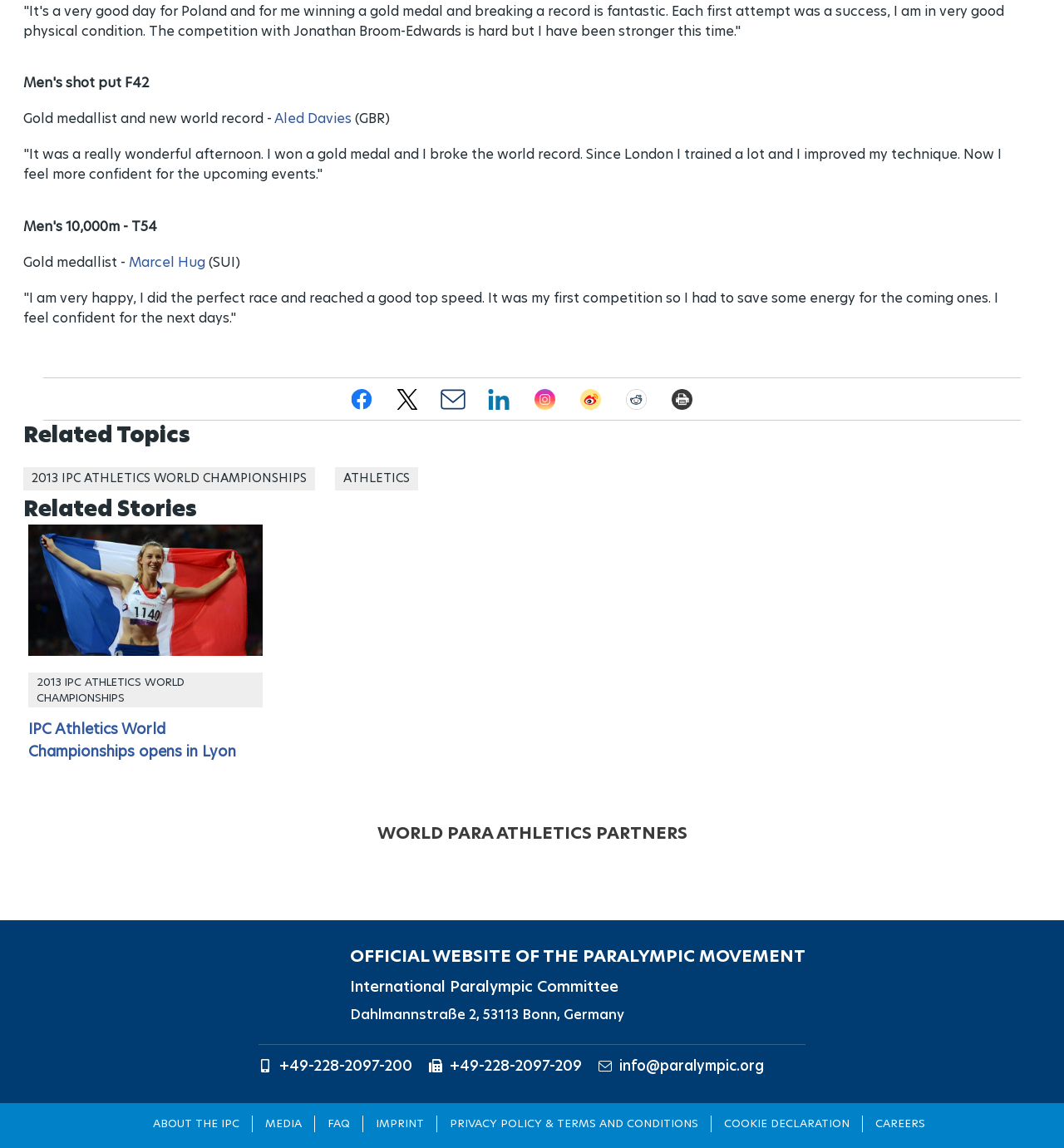What is the sport mentioned in the webpage?
Refer to the image and give a detailed answer to the question.

The webpage mentions 'IPC ATHLETICS WORLD CHAMPIONSHIPS' and 'ATHLETICS' as related topics, indicating that the sport being referred to is athletics.